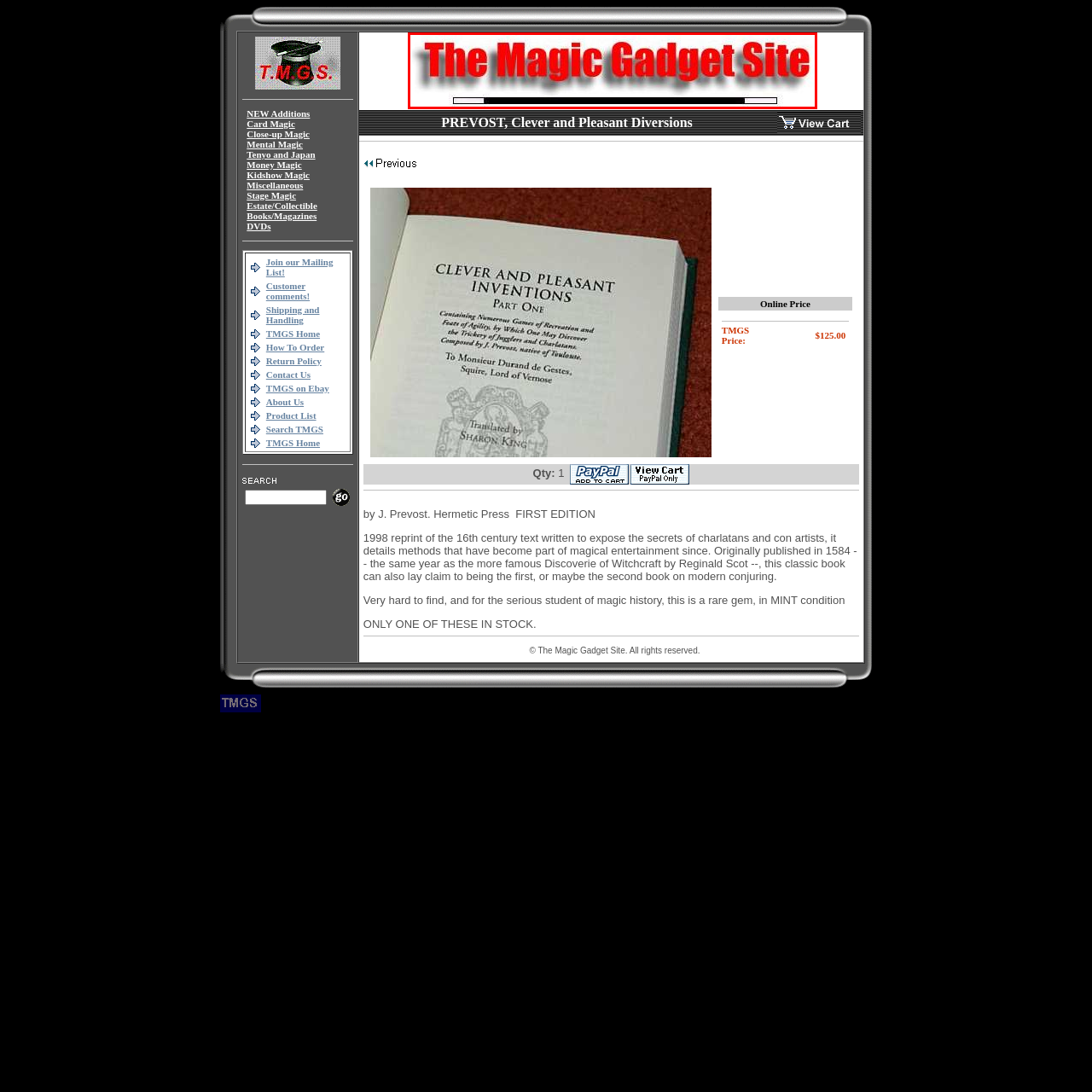Offer a comprehensive description of the image enclosed by the red box.

The image prominently features the title "The Magic Gadget Site" displayed in bold, eye-catching red letters. This text is set against a simple background, enhancing its visibility and impact. The design reflects a playful yet intriguing atmosphere, characteristic of a site dedicated to magic and entertainment gadgets. The use of strong colors and straightforward typography suggests an approachable resource for magic enthusiasts, implying that visitors can expect to find a range of magical tools and toys on this website. Overall, the image conveys a sense of excitement and curiosity that invites exploration into the world of magic.